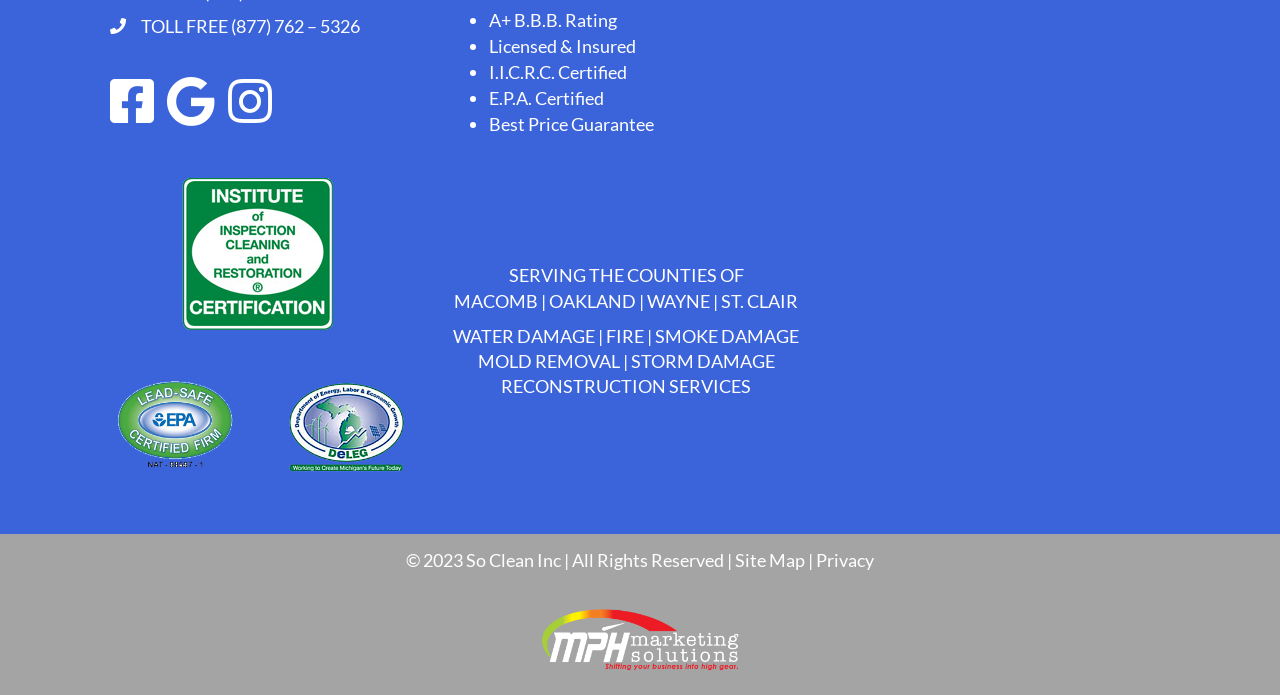Please specify the bounding box coordinates of the element that should be clicked to execute the given instruction: 'Call the toll-free number'. Ensure the coordinates are four float numbers between 0 and 1, expressed as [left, top, right, bottom].

[0.11, 0.019, 0.281, 0.057]